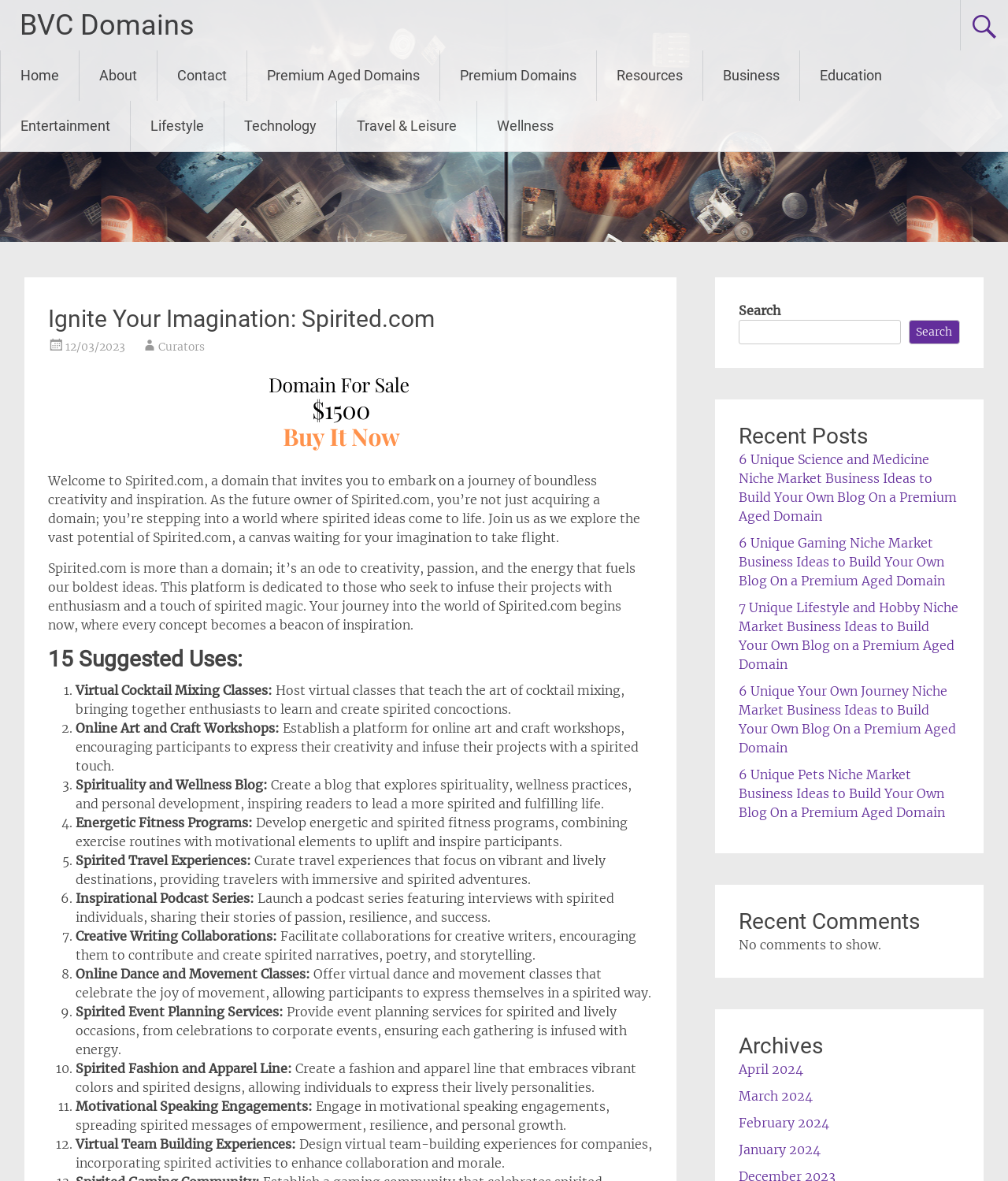Please specify the bounding box coordinates of the element that should be clicked to execute the given instruction: 'Click on the 'Home' link'. Ensure the coordinates are four float numbers between 0 and 1, expressed as [left, top, right, bottom].

[0.001, 0.043, 0.078, 0.085]